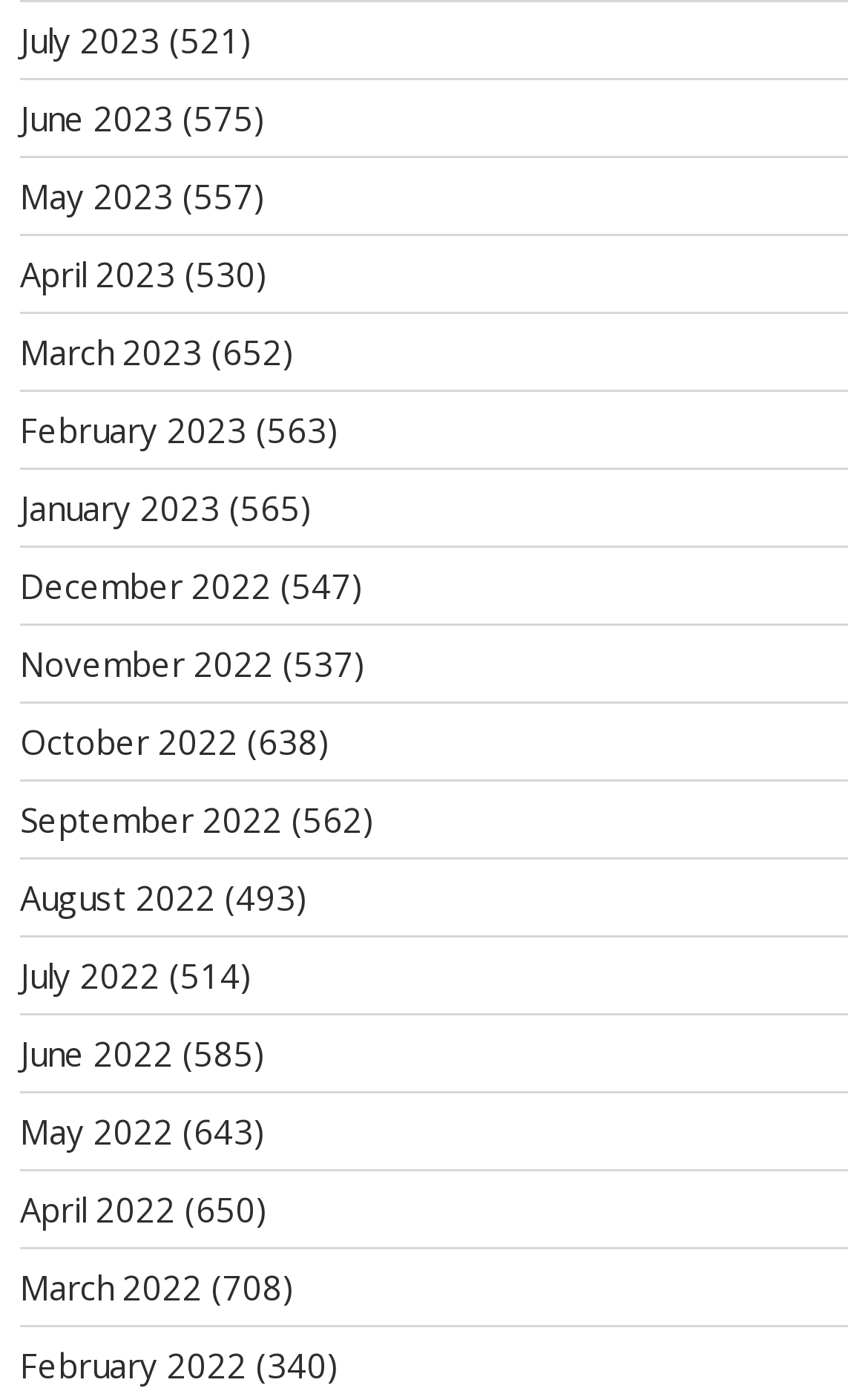Please answer the following question using a single word or phrase: How many months are listed?

24